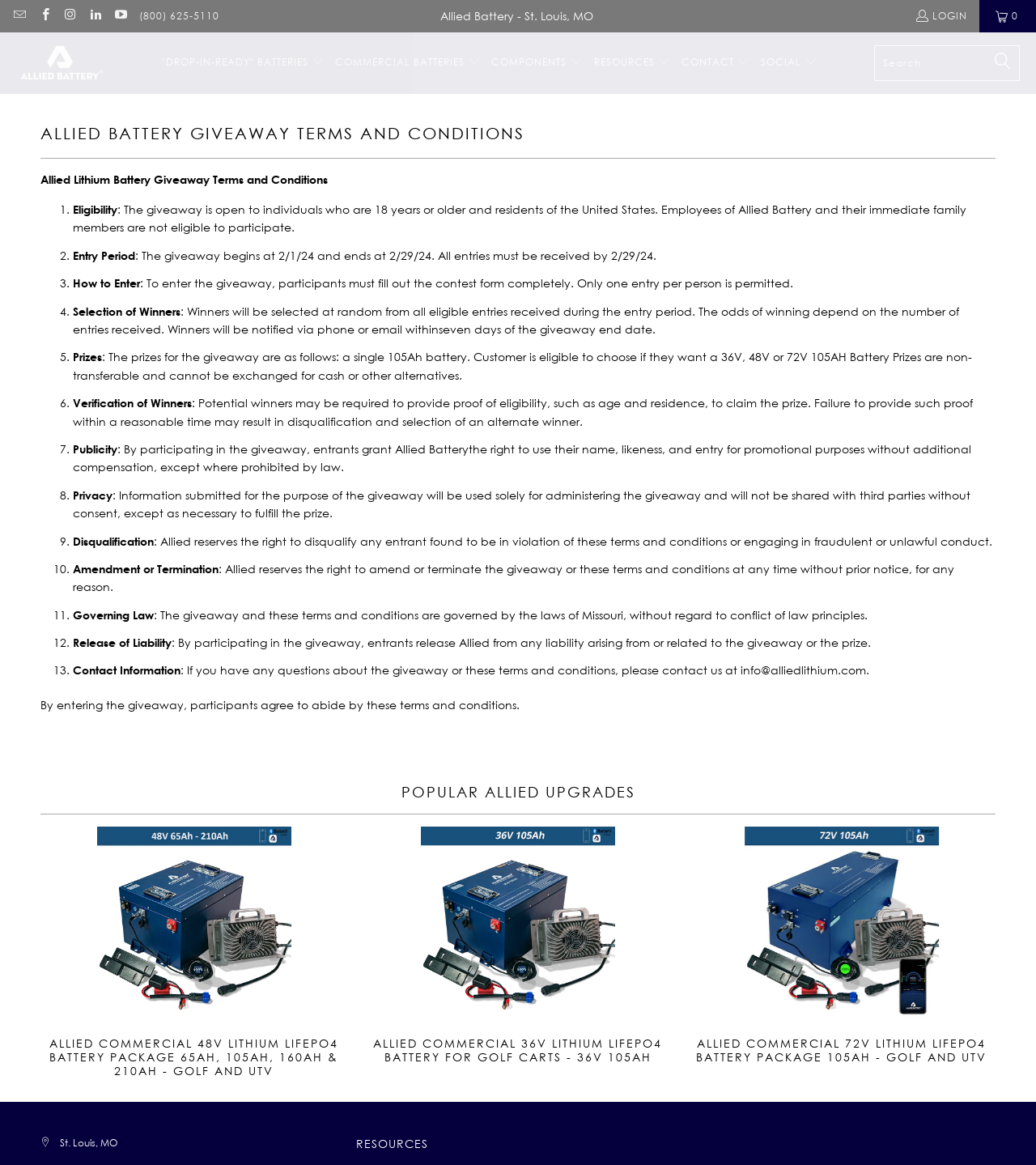How many prizes are available in the giveaway?
Please give a detailed and elaborate explanation in response to the question.

I found the answer by reading the 'Prizes' section, which states that the prize for the giveaway is a single 105Ah battery. There is no indication of multiple prizes being available.